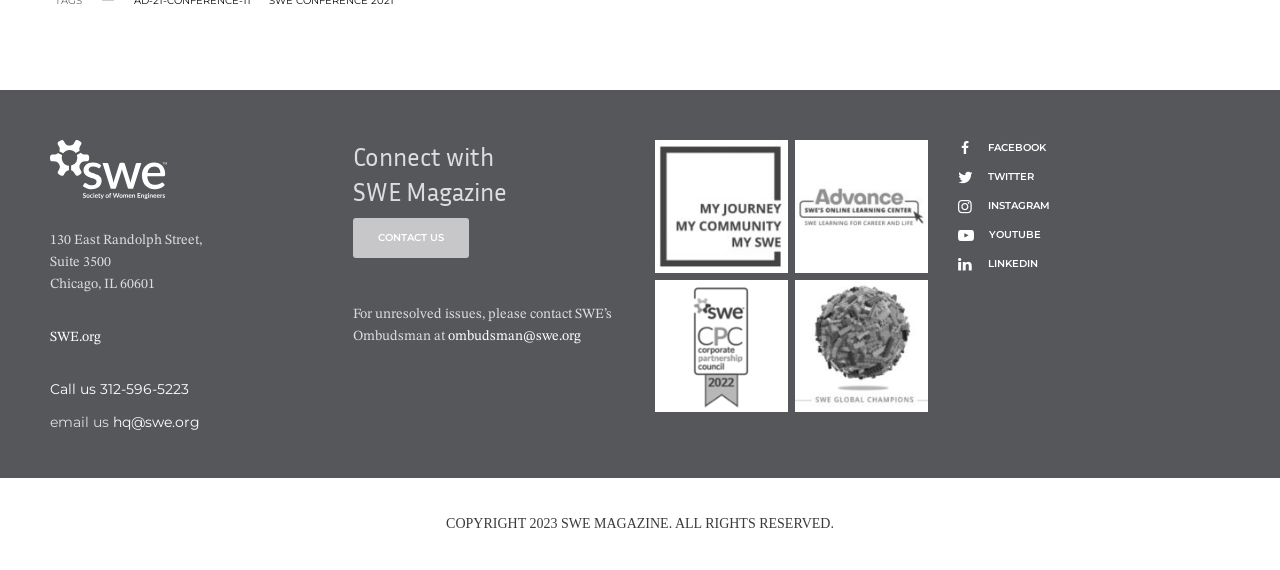Using the element description provided, determine the bounding box coordinates in the format (top-left x, top-left y, bottom-right x, bottom-right y). Ensure that all values are floating point numbers between 0 and 1. Element description: Contact Us

[0.275, 0.382, 0.366, 0.452]